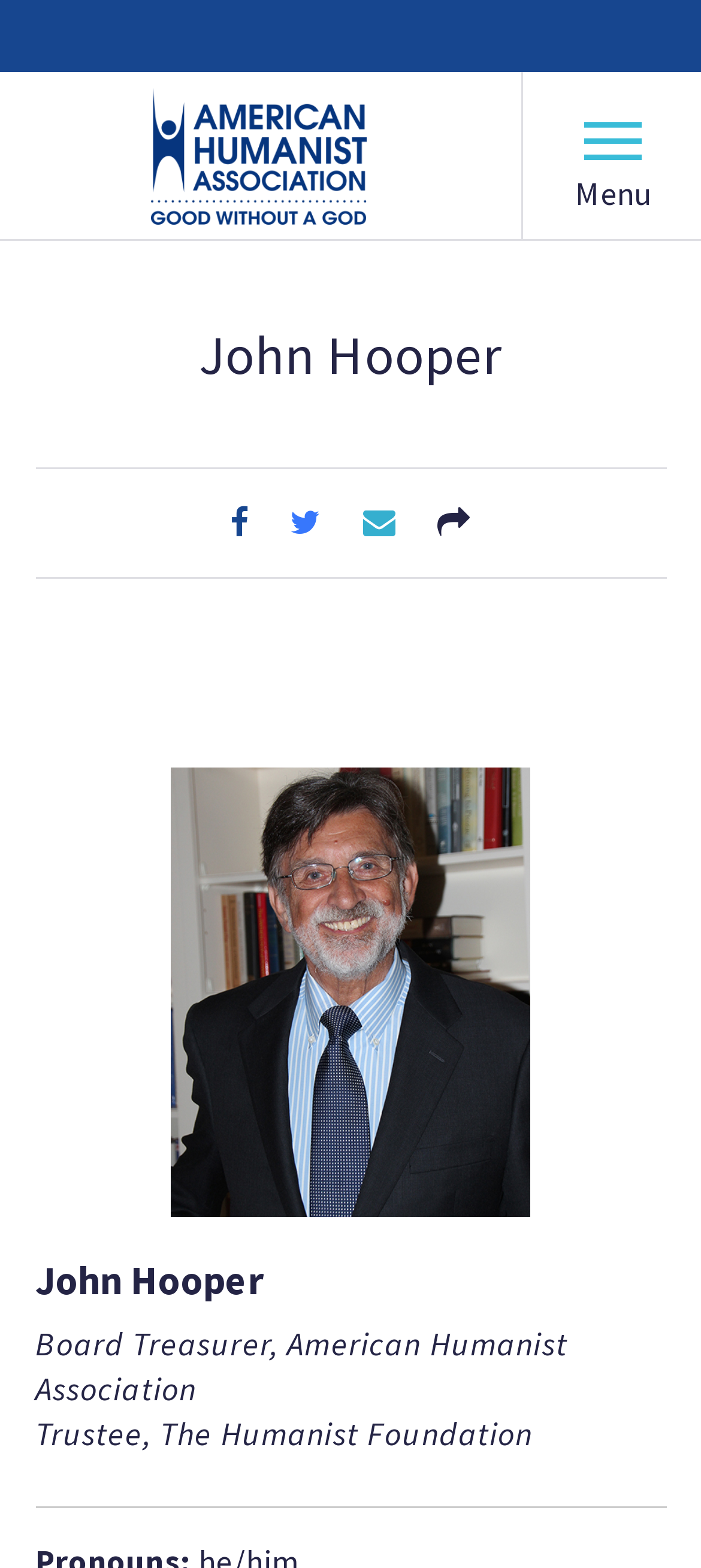Examine the image carefully and respond to the question with a detailed answer: 
How many main navigation links are available?

There are nine main navigation links available on the webpage, which are represented by the link elements with bounding box coordinates [0.115, 0.041, 0.885, 0.12], [0.115, 0.12, 0.885, 0.198], [0.115, 0.198, 0.885, 0.277], [0.115, 0.277, 0.885, 0.355], [0.115, 0.355, 0.885, 0.434], [0.115, 0.434, 0.885, 0.512], [0.115, 0.512, 0.885, 0.591], [0.115, 0.591, 0.885, 0.669].